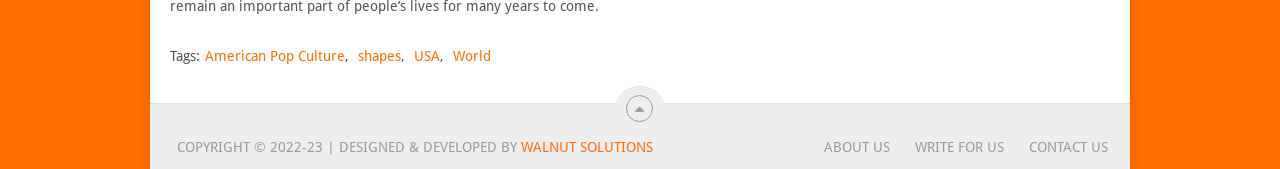What is the year of copyright?
Provide a one-word or short-phrase answer based on the image.

2022-23